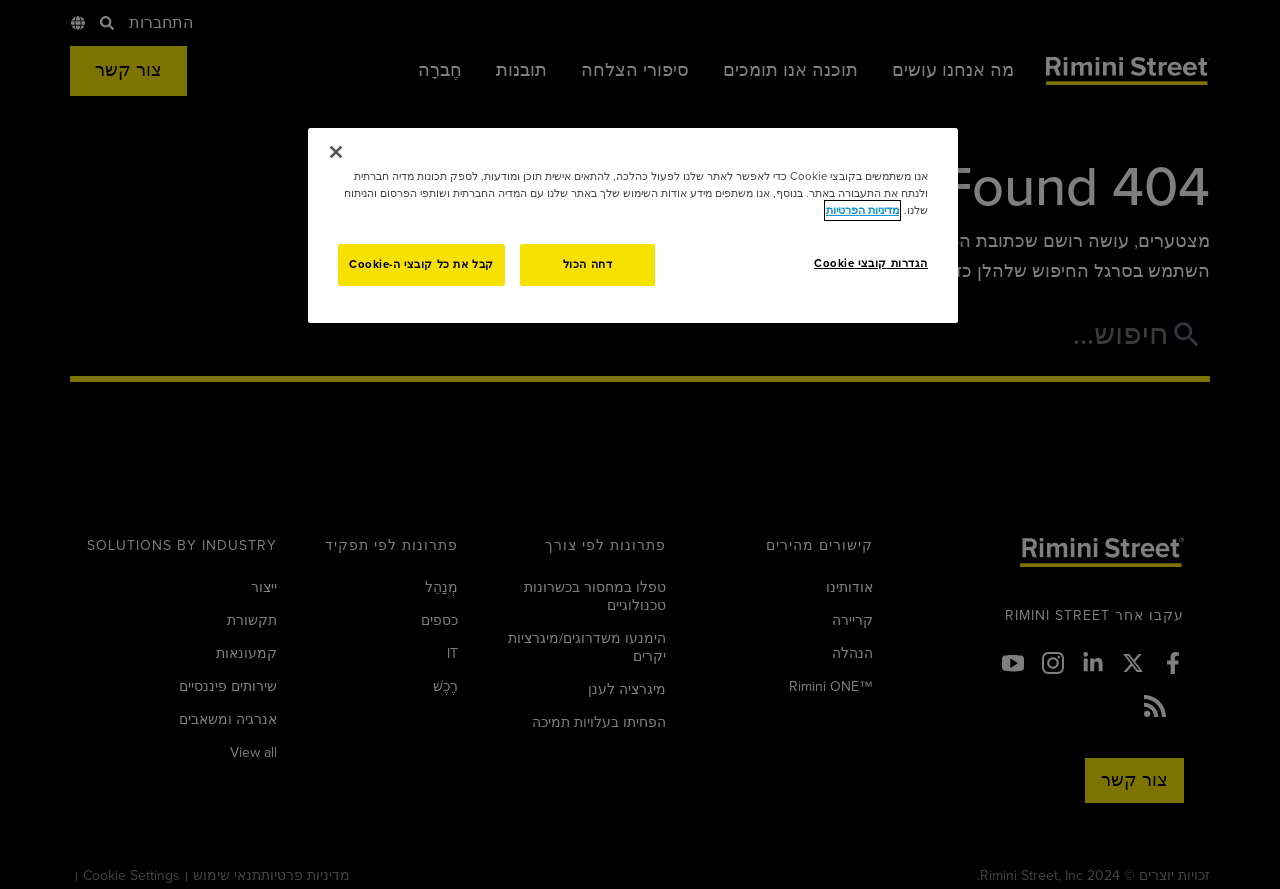Look at the image and write a detailed answer to the question: 
What is the purpose of the search form on this webpage?

I found the search form by looking at the main hero banner text and image section, where there is a textbox and a search button. The purpose of the search form is to allow users to search the website for specific content.